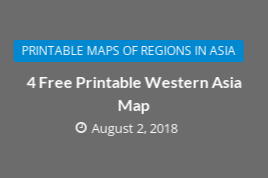When was this resource published?
Using the image, give a concise answer in the form of a single word or short phrase.

August 2, 2018